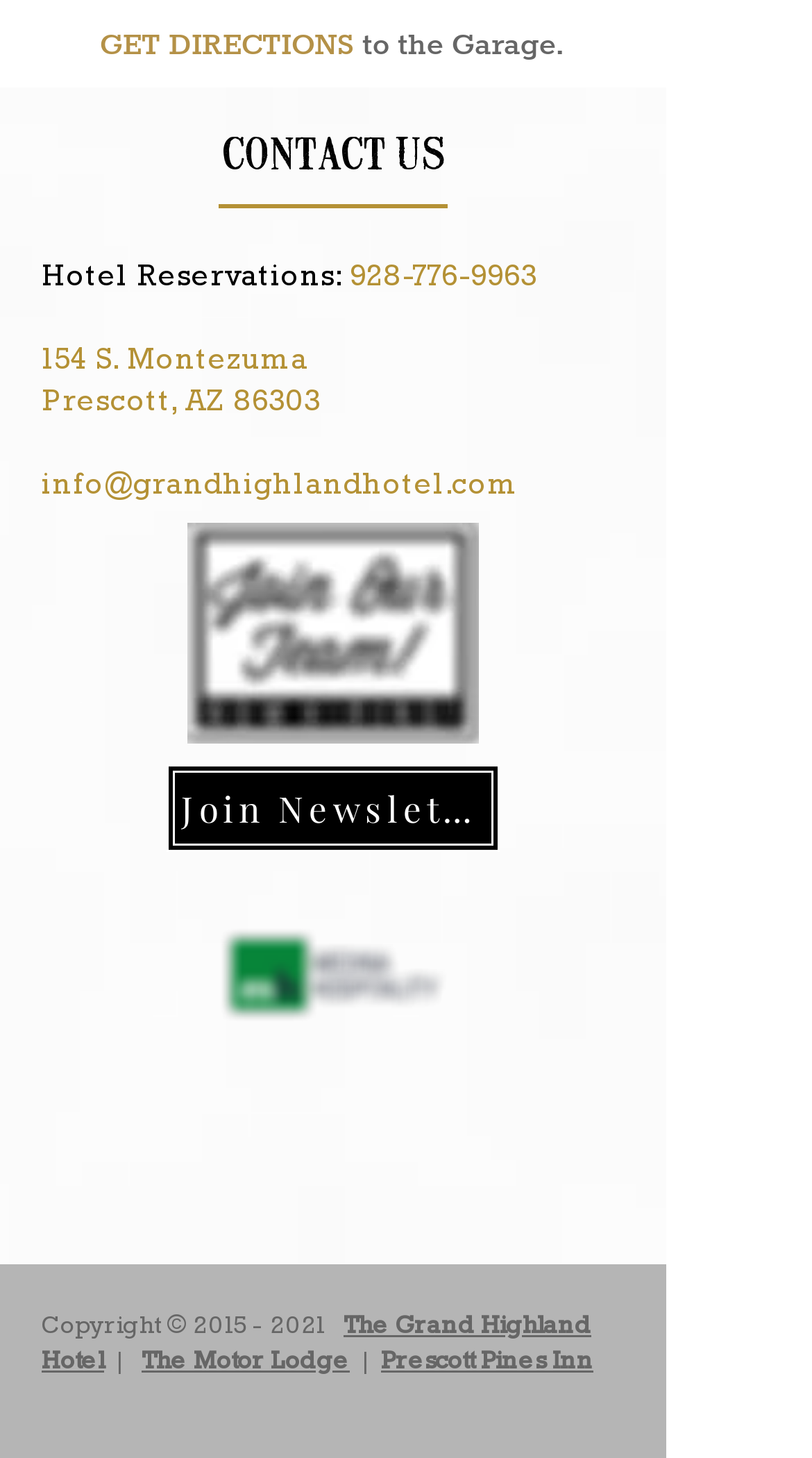Provide the bounding box coordinates for the area that should be clicked to complete the instruction: "View the hotel's Facebook page".

[0.333, 0.955, 0.39, 0.987]